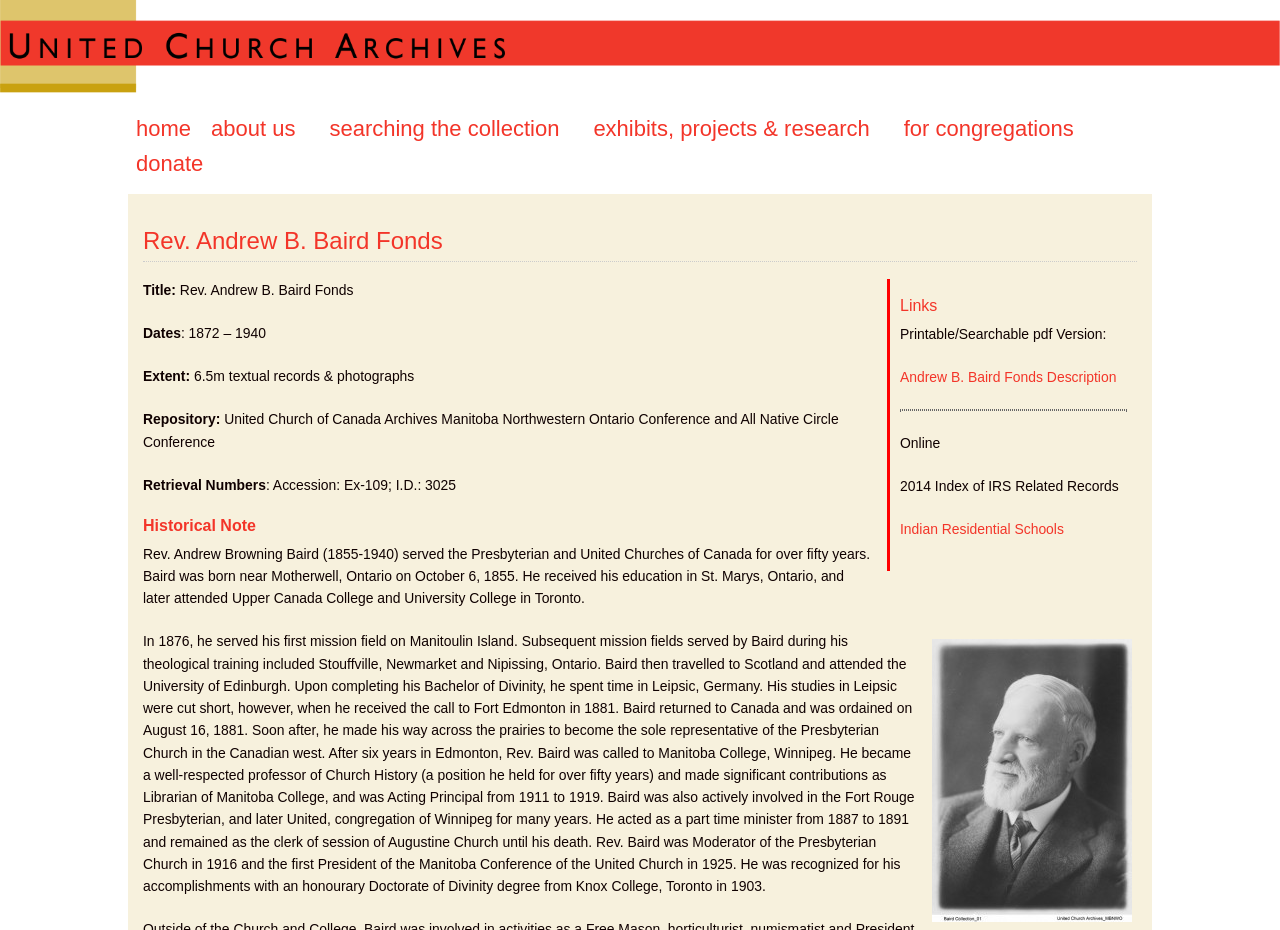Find the bounding box coordinates for the element described here: "About Us".

[0.159, 0.118, 0.248, 0.156]